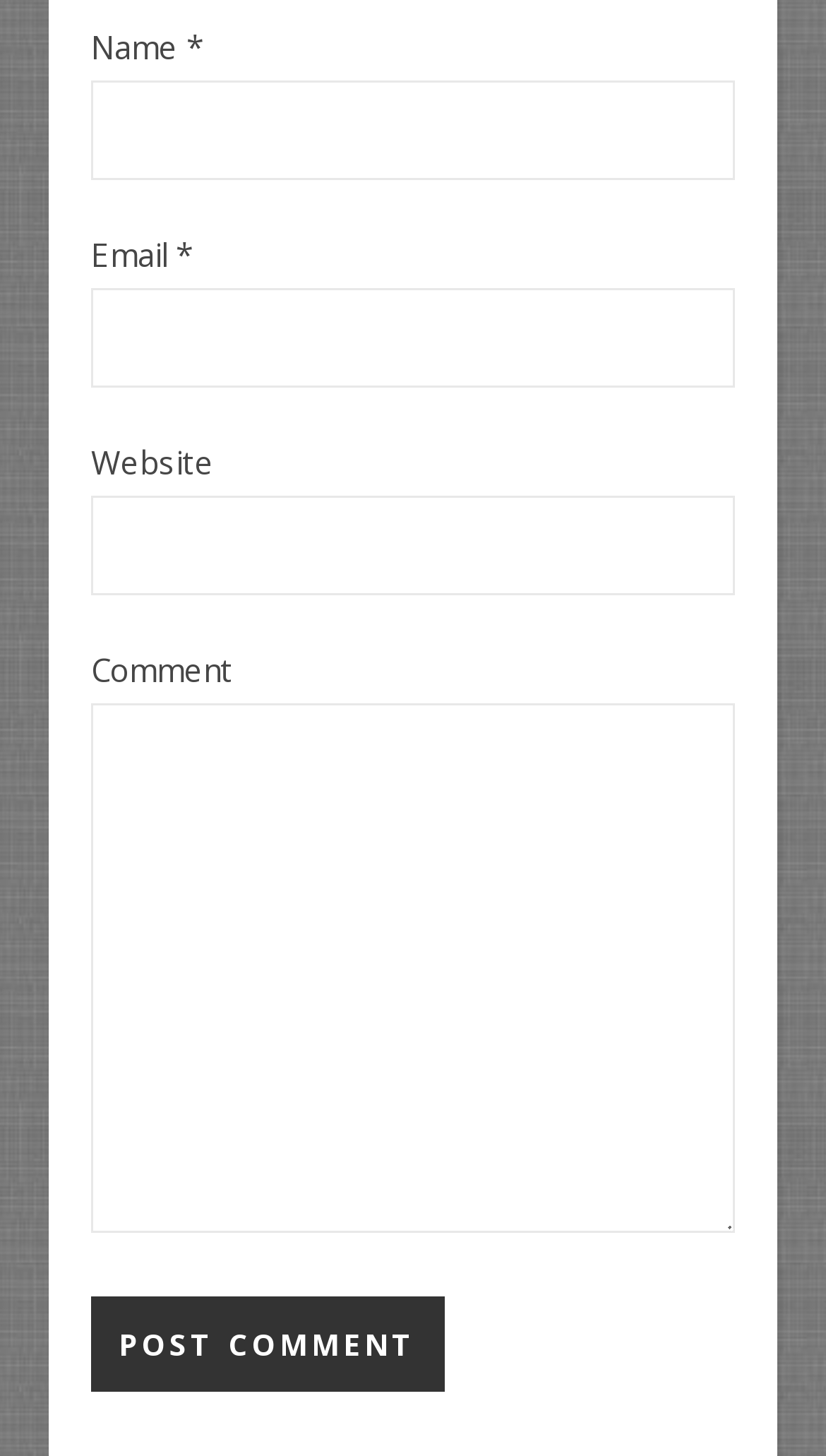What is the first field to fill in the form?
Look at the screenshot and respond with a single word or phrase.

Name